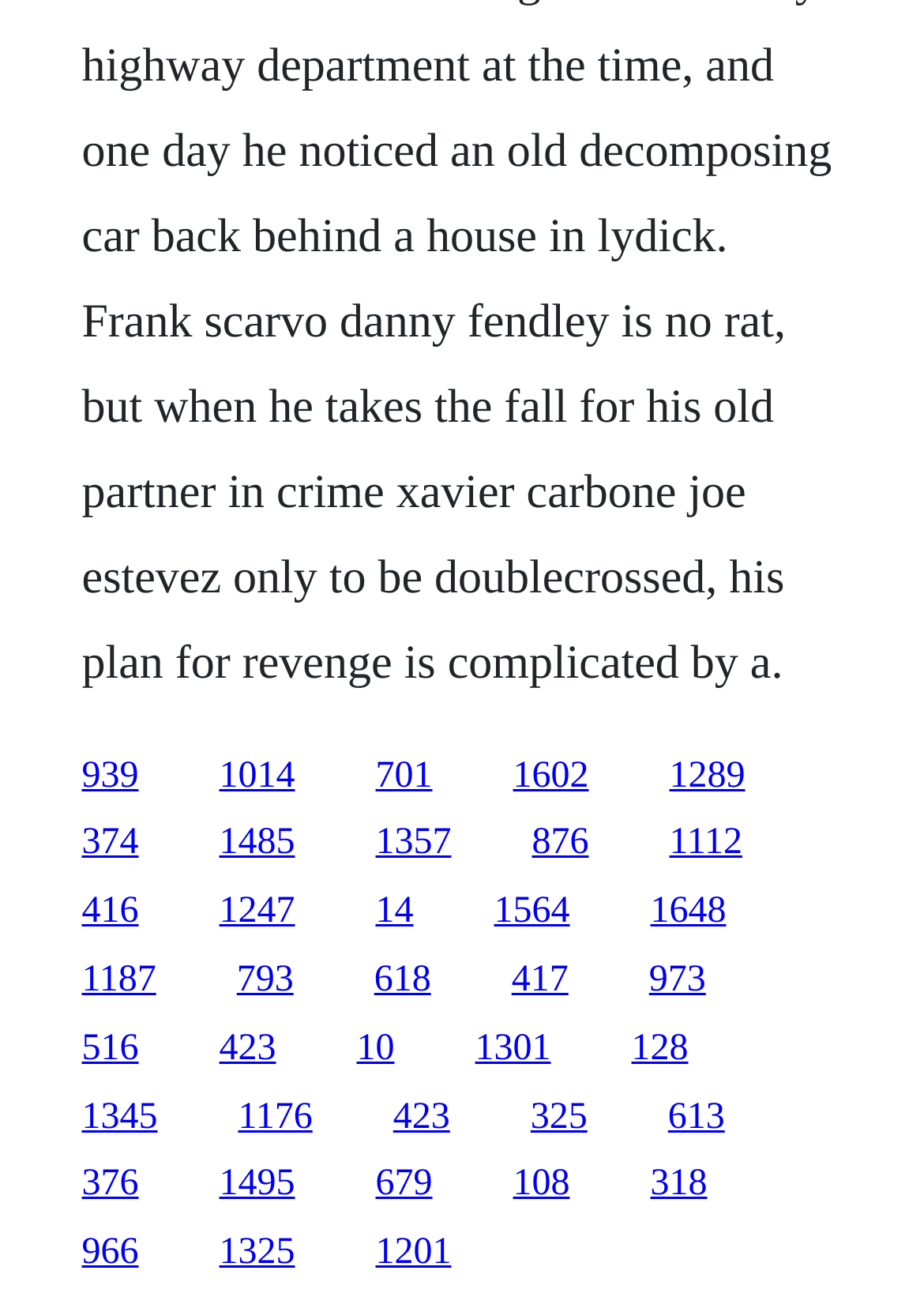How many links have a width greater than 0.1?
Please answer the question with as much detail as possible using the screenshot.

I analyzed the x1 and x2 coordinates of all link elements and counted the number of links with a width (x2 - x1) greater than 0.1. There are 15 links with a width greater than 0.1.